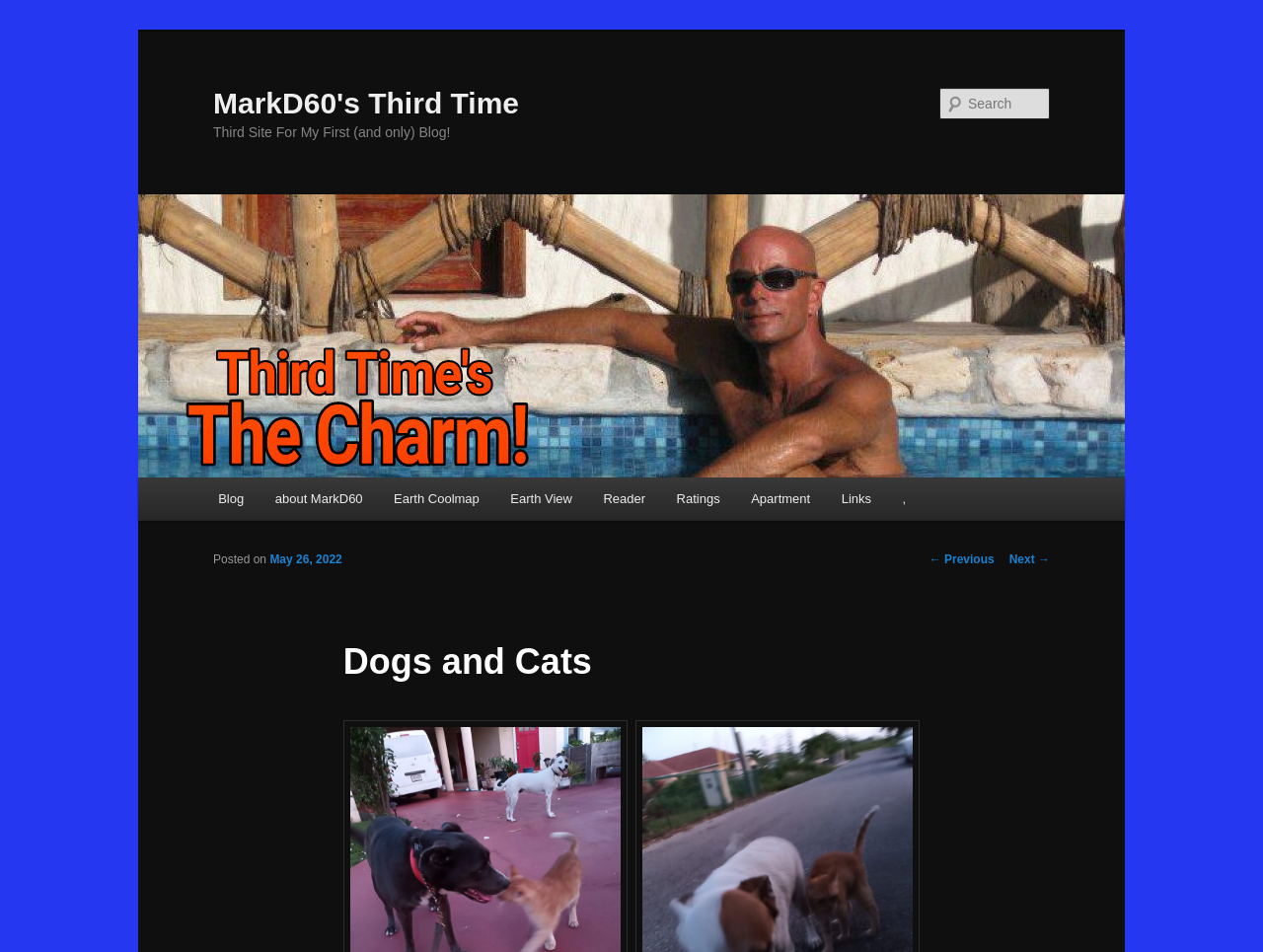Can you identify the bounding box coordinates of the clickable region needed to carry out this instruction: 'Go to the blog page'? The coordinates should be four float numbers within the range of 0 to 1, stated as [left, top, right, bottom].

[0.16, 0.501, 0.205, 0.546]